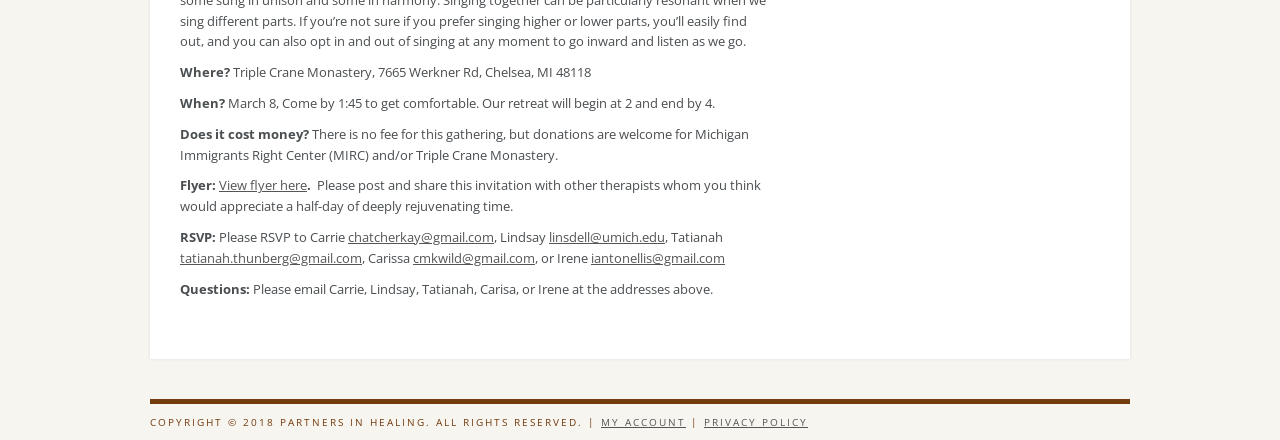Locate the bounding box coordinates of the element that should be clicked to execute the following instruction: "Check copyright information".

[0.117, 0.944, 0.47, 0.976]